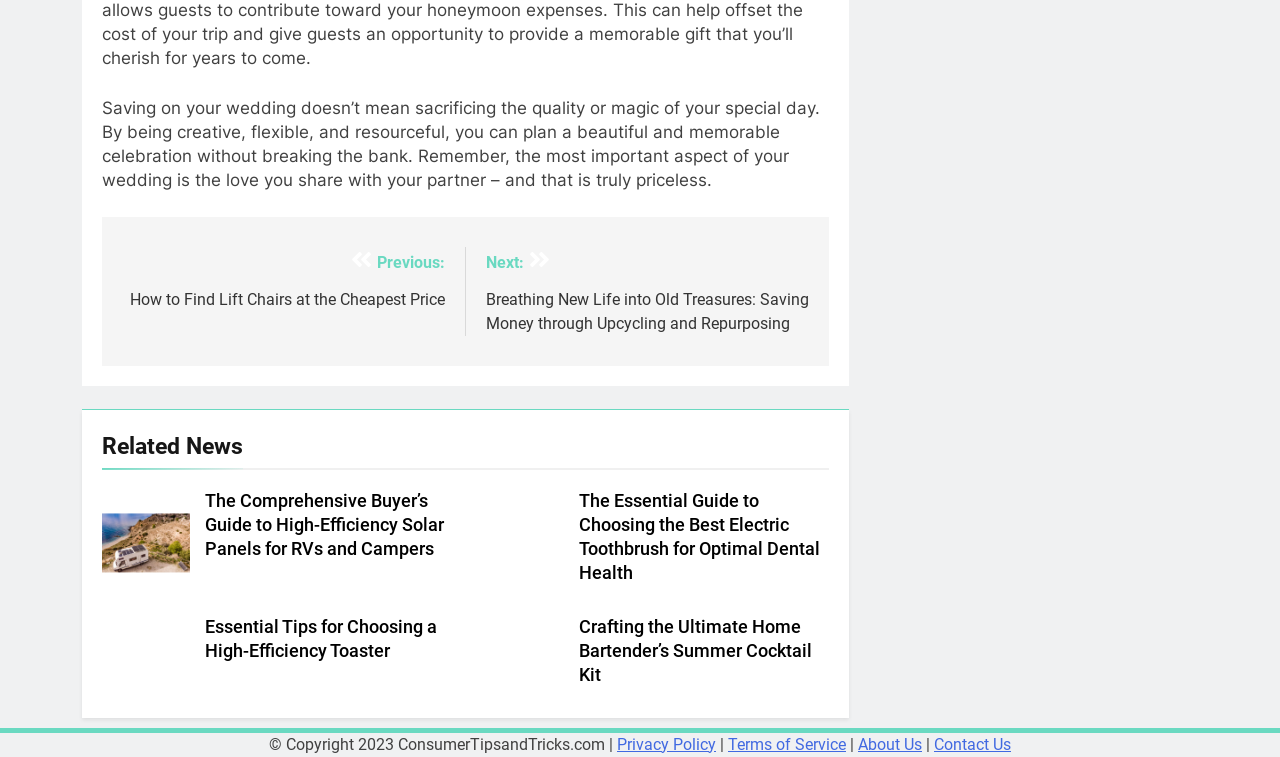Locate the bounding box coordinates of the element to click to perform the following action: 'View the related news about high-efficiency solar panels'. The coordinates should be given as four float values between 0 and 1, in the form of [left, top, right, bottom].

[0.16, 0.649, 0.347, 0.739]